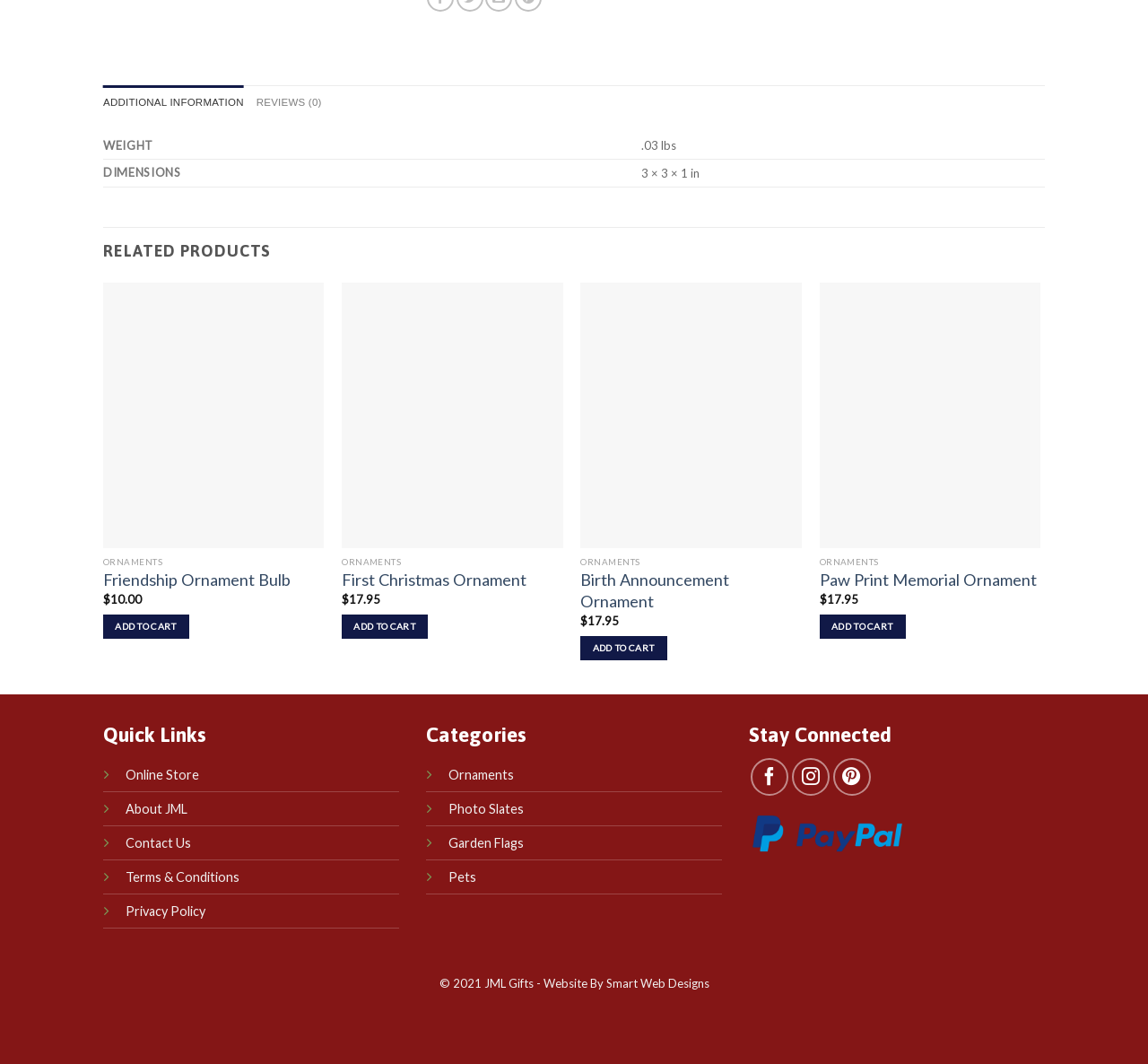What is the category of the 'Paw Print Memorial Ornament'?
Using the image as a reference, deliver a detailed and thorough answer to the question.

The 'Paw Print Memorial Ornament' is listed under the 'ORNAMENTS' category, which is a subheading on the webpage.